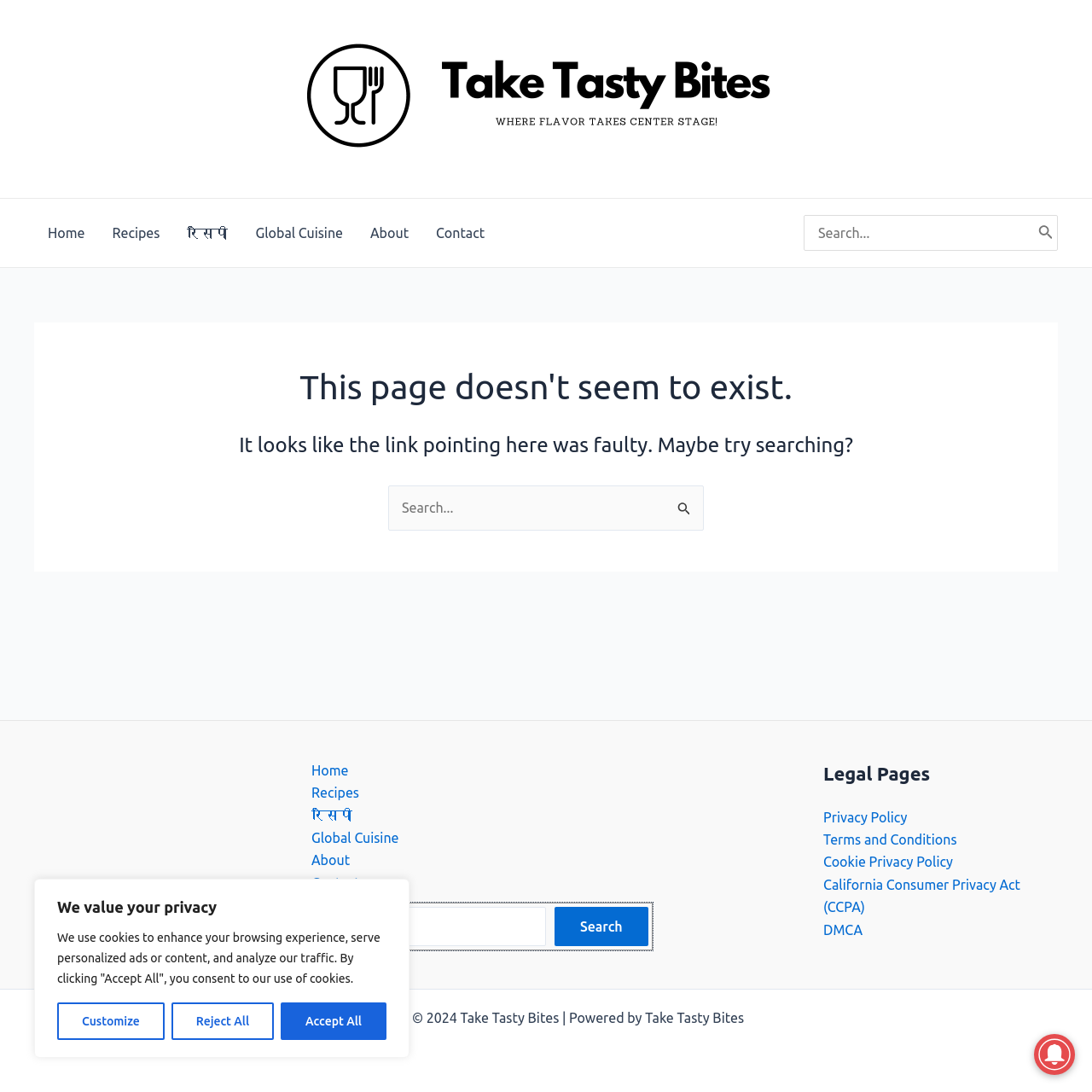Please extract and provide the main headline of the webpage.

This page doesn't seem to exist.